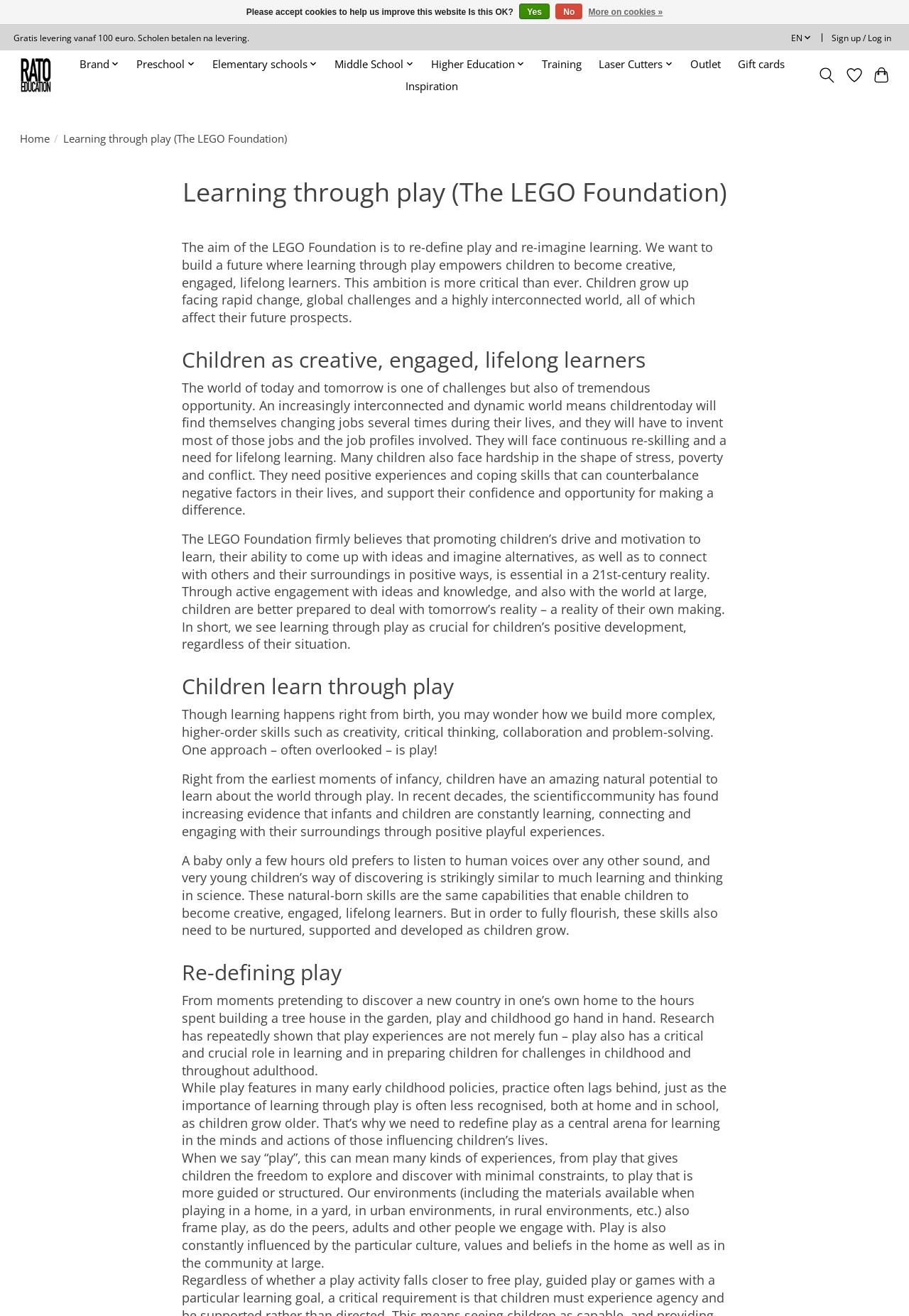Review the image closely and give a comprehensive answer to the question: What is the main topic of the webpage?

The main topic of the webpage is 'Learning through play', which is evident from the heading 'Learning through play (The LEGO Foundation)' and the subsequent text that discusses the importance of play in learning and child development.